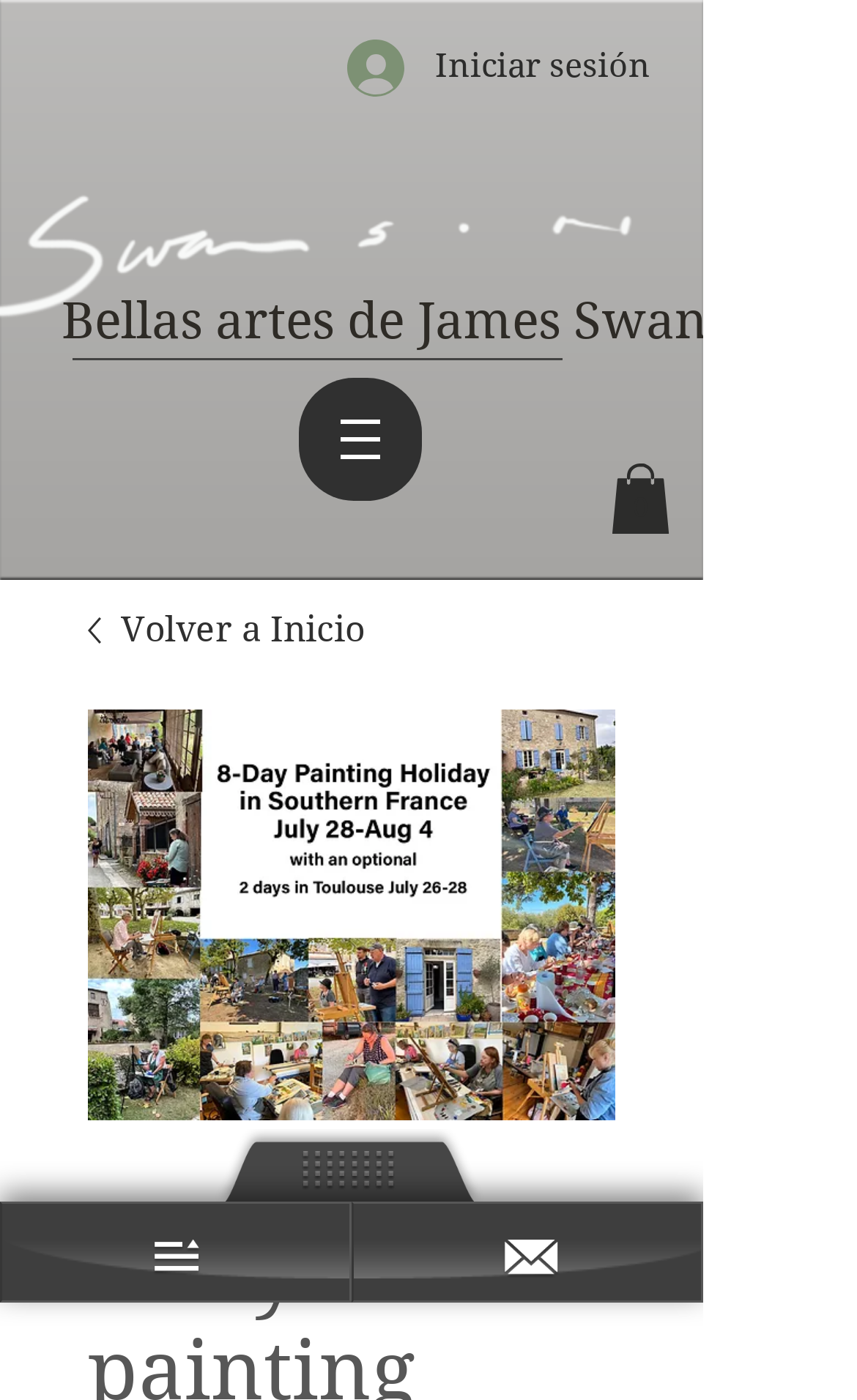Calculate the bounding box coordinates of the UI element given the description: "Iniciar sesión".

[0.369, 0.018, 0.795, 0.078]